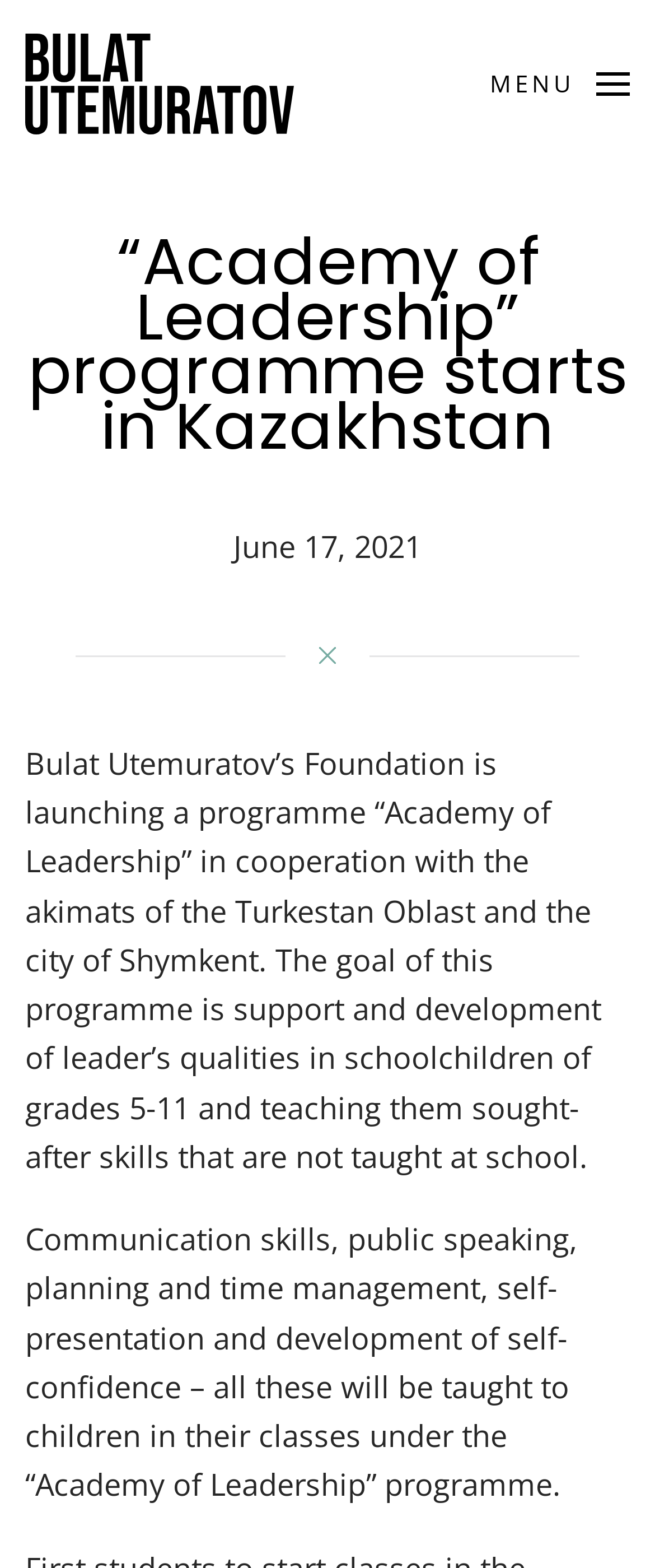Based on the element description: "MENU", identify the UI element and provide its bounding box coordinates. Use four float numbers between 0 and 1, [left, top, right, bottom].

[0.747, 0.0, 0.962, 0.107]